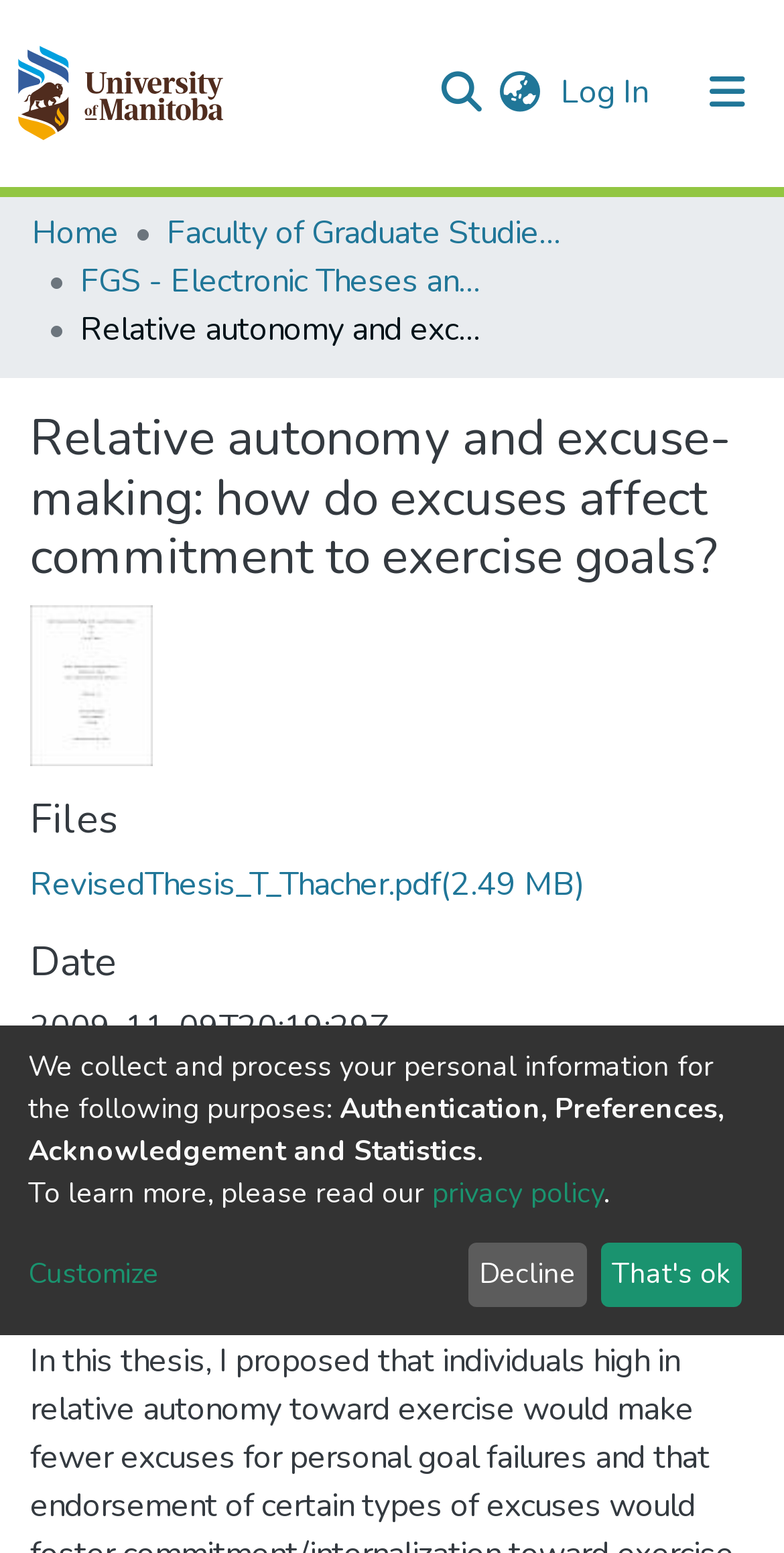Based on the element description Download - Easy Setup, identify the bounding box of the UI element in the given webpage screenshot. The coordinates should be in the format (top-left x, top-left y, bottom-right x, bottom-right y) and must be between 0 and 1.

None